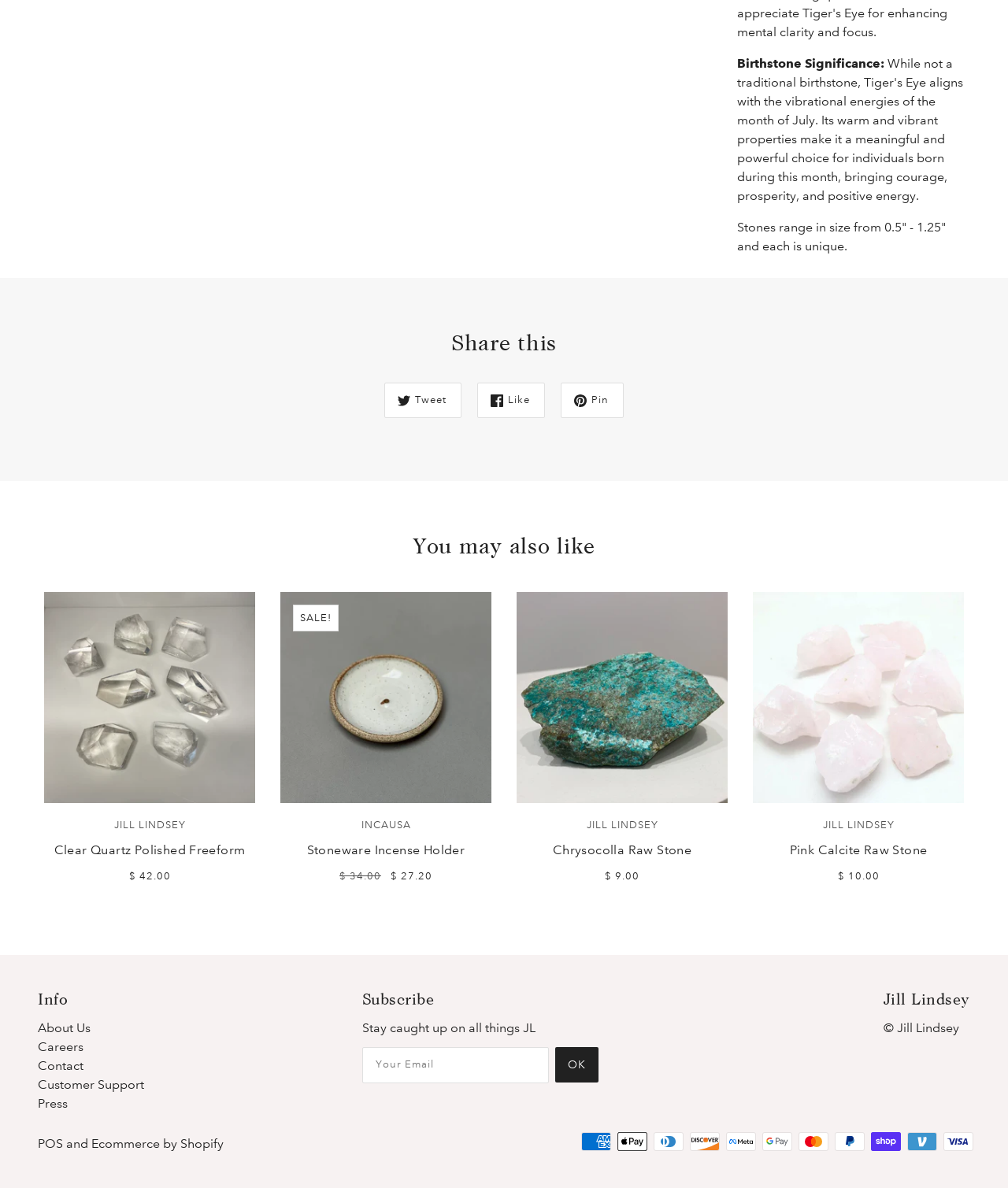Answer the question using only one word or a concise phrase: What is the significance of birthstones?

Birthstone significance